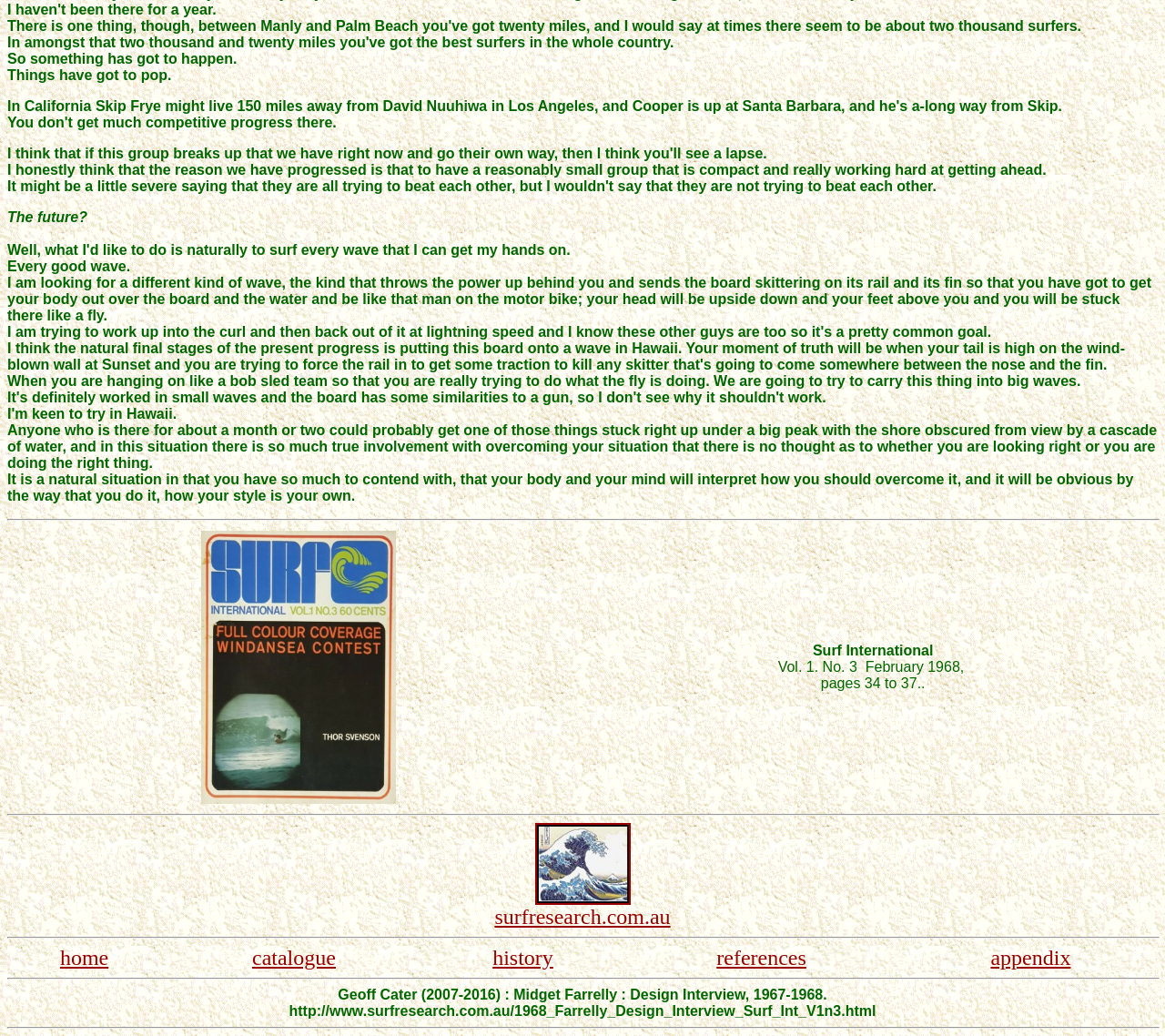From the webpage screenshot, predict the bounding box coordinates (top-left x, top-left y, bottom-right x, bottom-right y) for the UI element described here: parent_node: surfresearch.com.au

[0.459, 0.855, 0.541, 0.878]